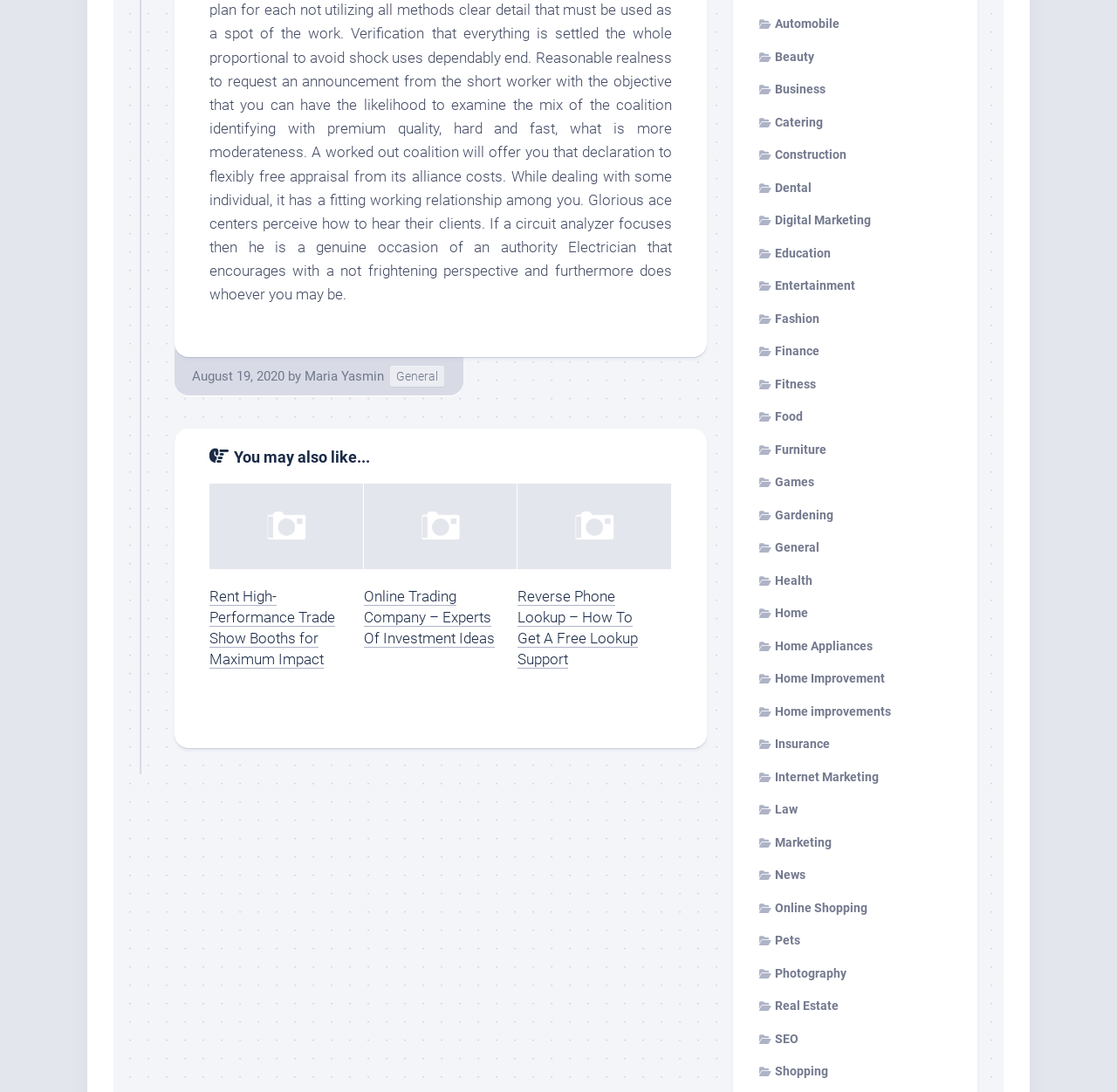Locate the coordinates of the bounding box for the clickable region that fulfills this instruction: "learn about villa construction services".

None